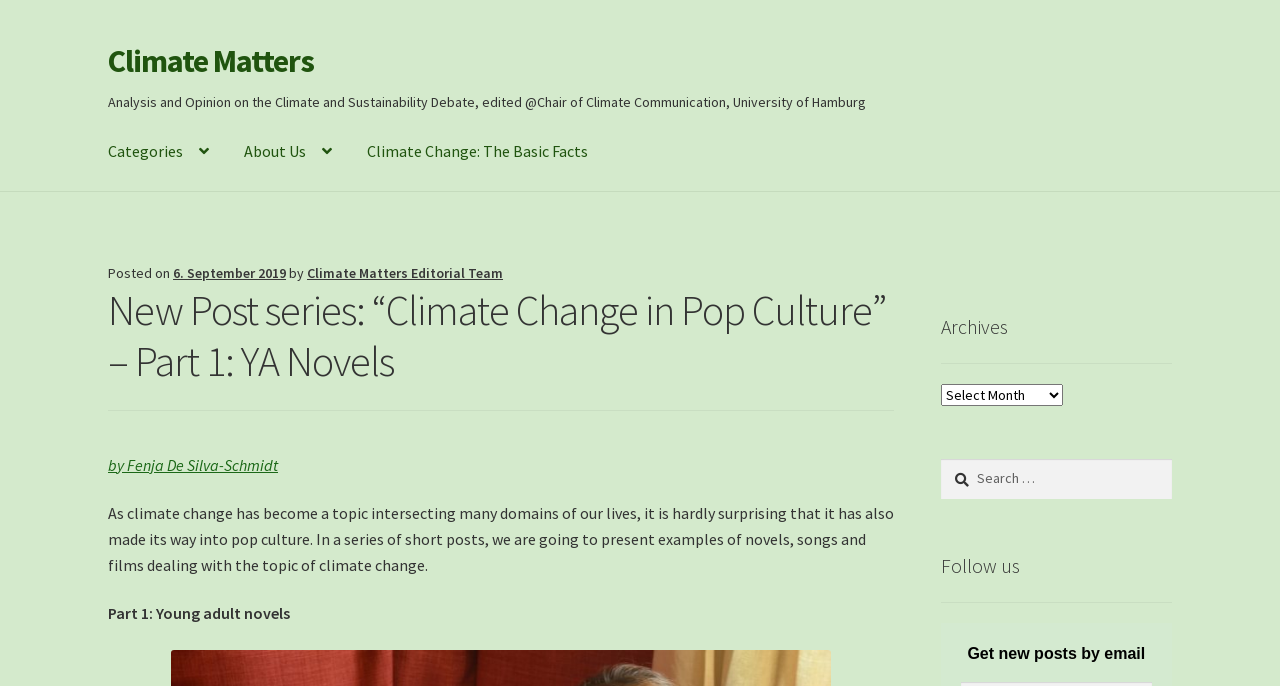What is the category of the post?
Please respond to the question thoroughly and include all relevant details.

The category of the post can be found in the navigation element with the text 'Categories' which is located at the top of the webpage.